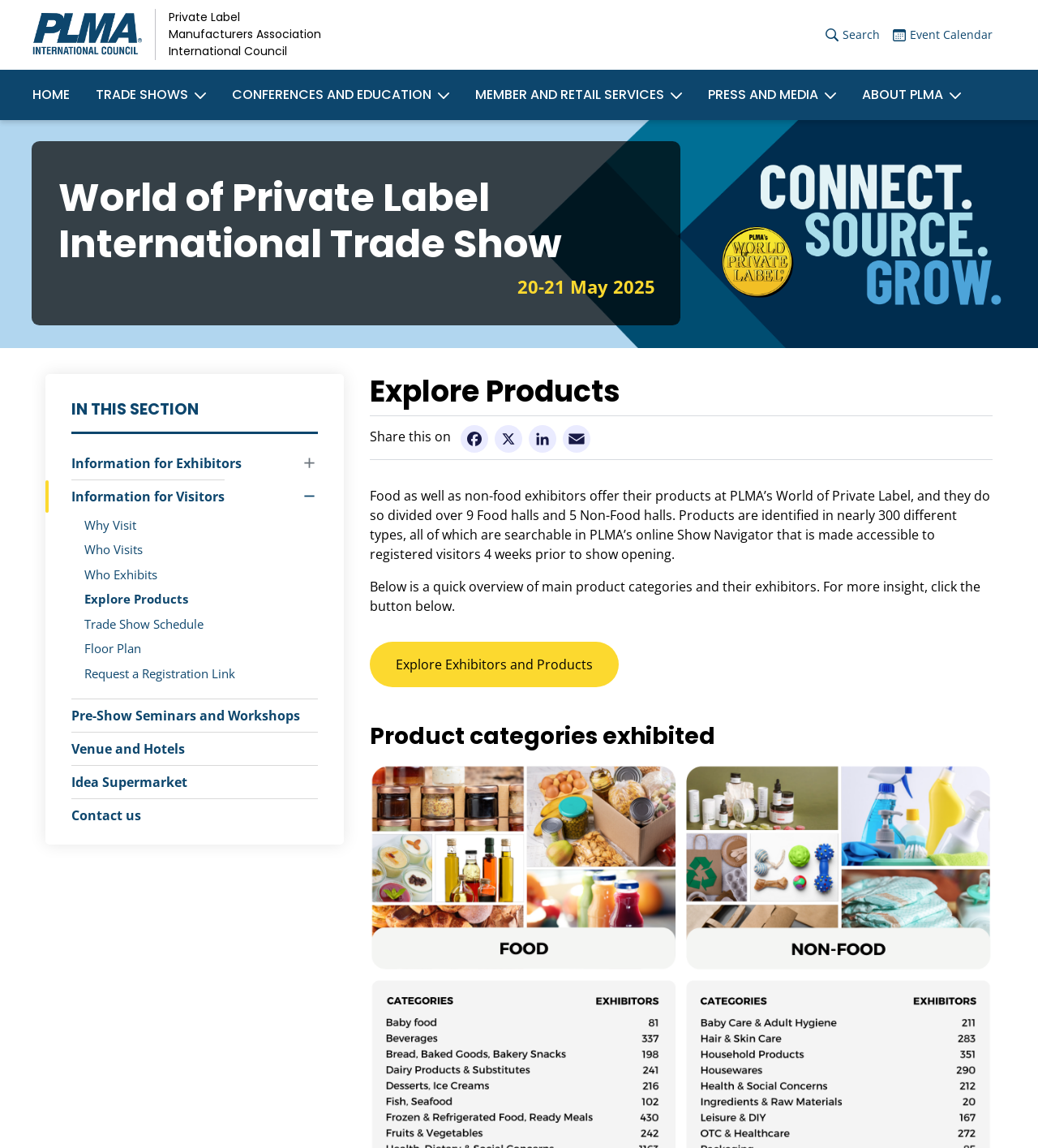Please provide a short answer using a single word or phrase for the question:
How many food halls are there?

9